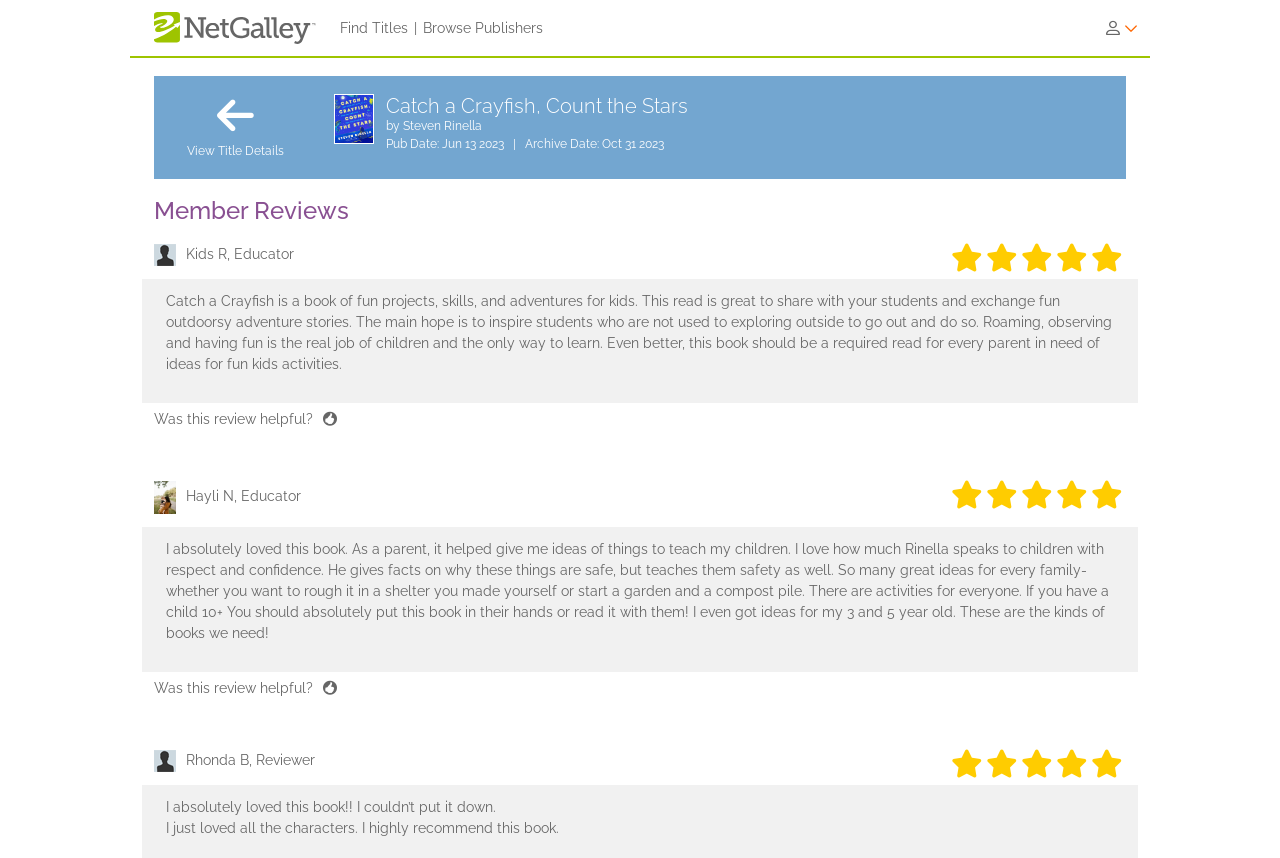What is the rating system used for the reviews?
Look at the image and respond with a one-word or short-phrase answer.

helpful or not